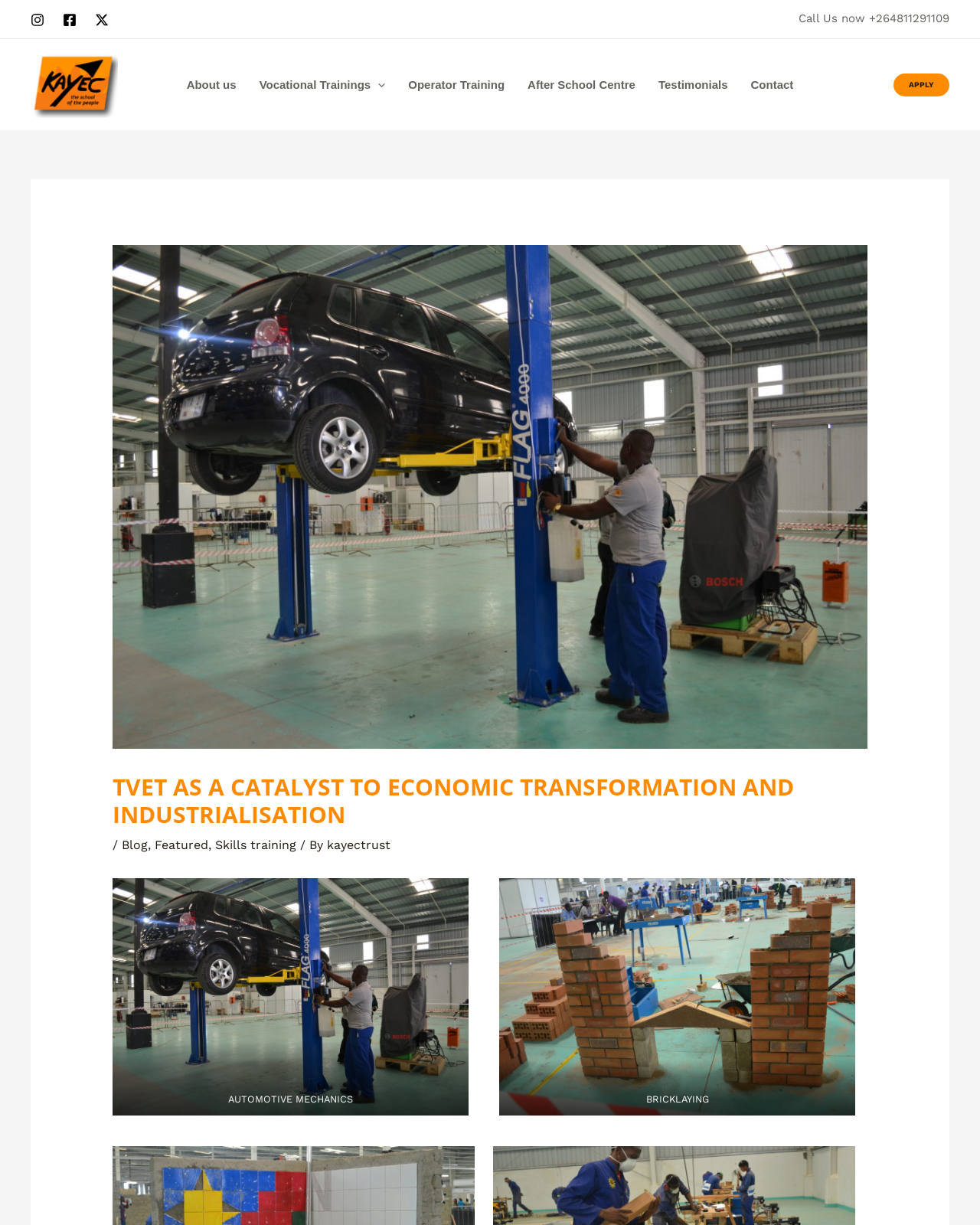Can you find the bounding box coordinates for the UI element given this description: "After School Centre"? Provide the coordinates as four float numbers between 0 and 1: [left, top, right, bottom].

[0.527, 0.039, 0.66, 0.099]